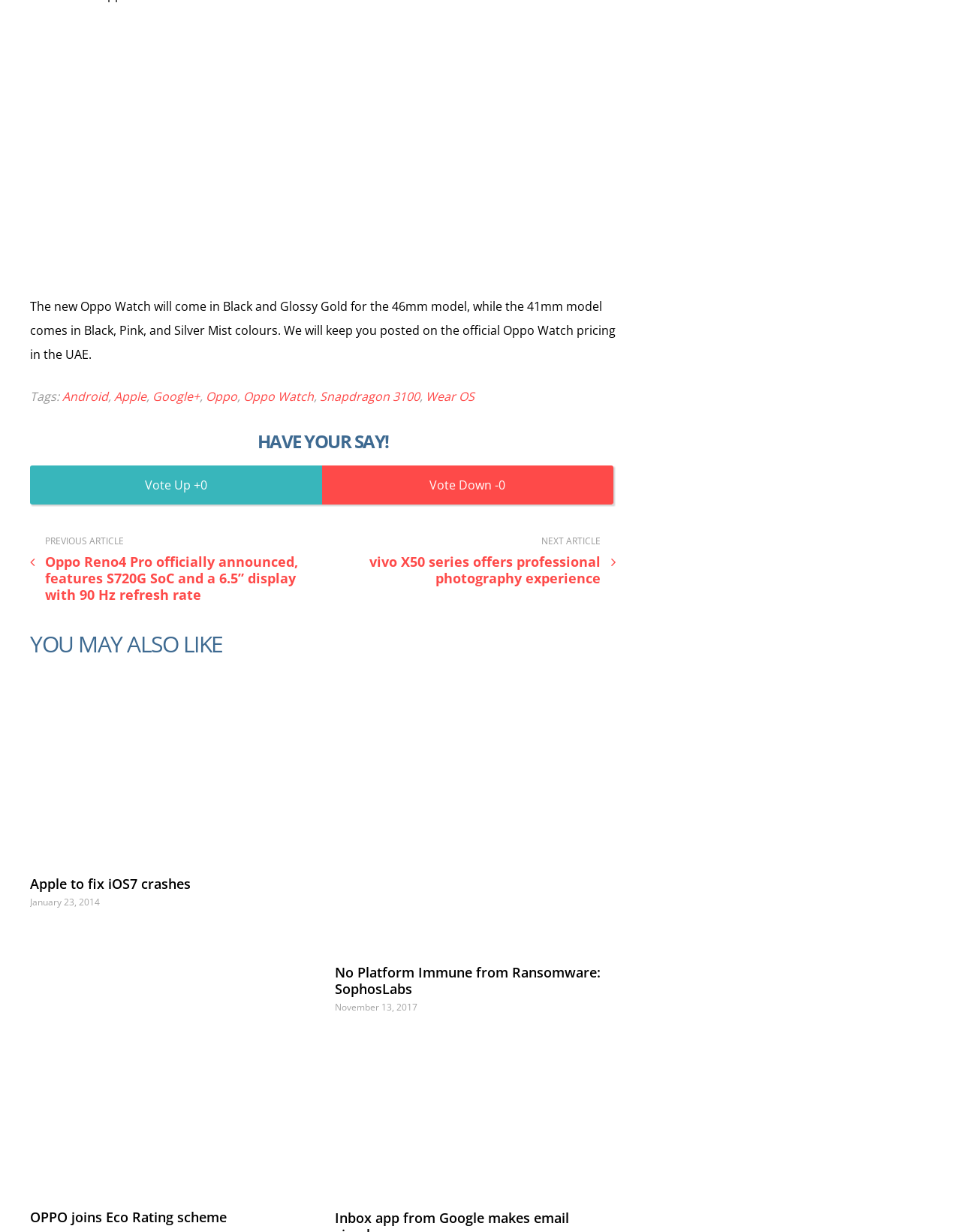What is the operating system mentioned in the article?
Offer a detailed and full explanation in response to the question.

The article mentions 'Wear OS' as one of the tags, which suggests that the operating system of the Oppo Watch is Wear OS.